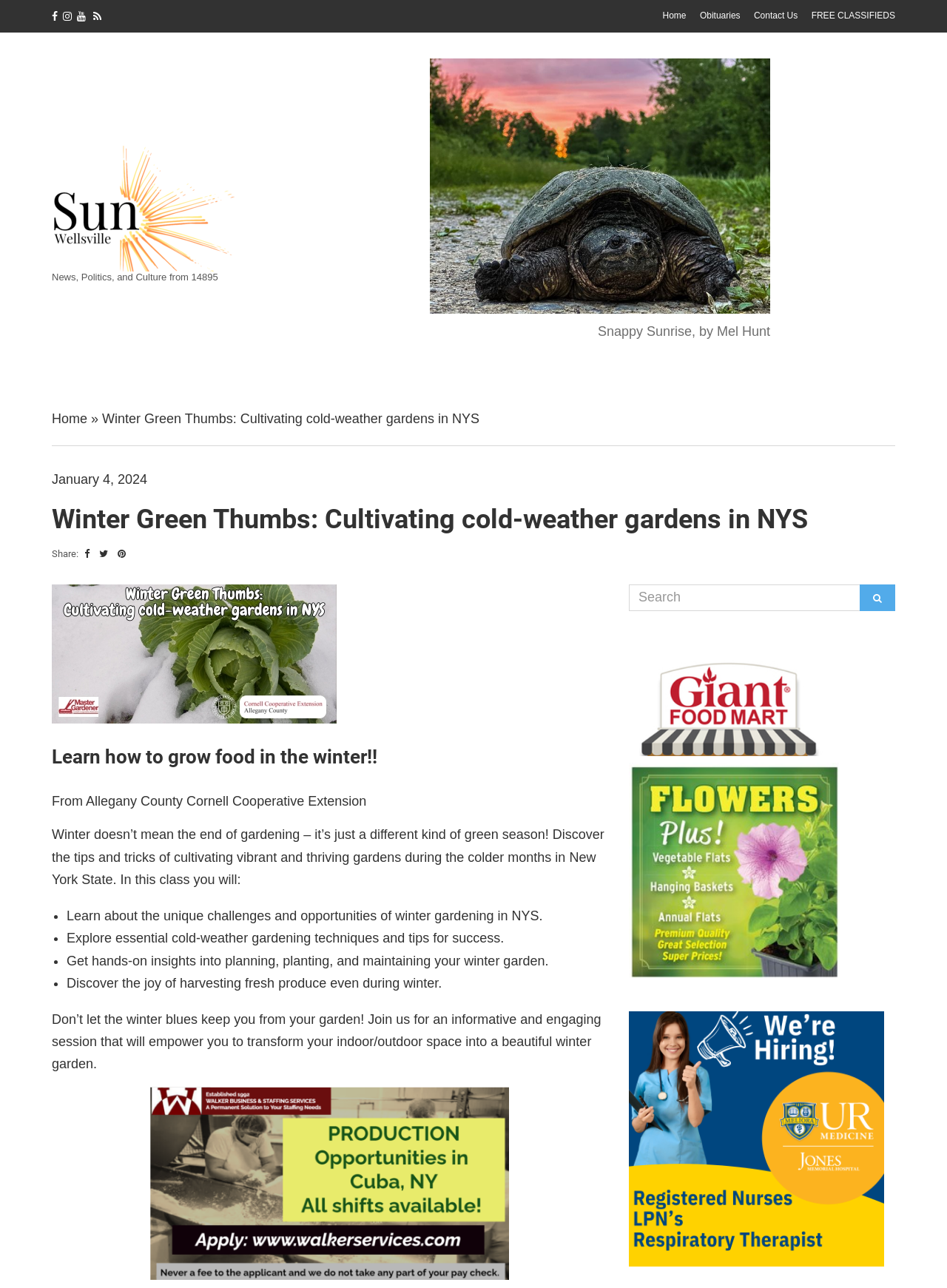What is the author of the article? Analyze the screenshot and reply with just one word or a short phrase.

Not specified